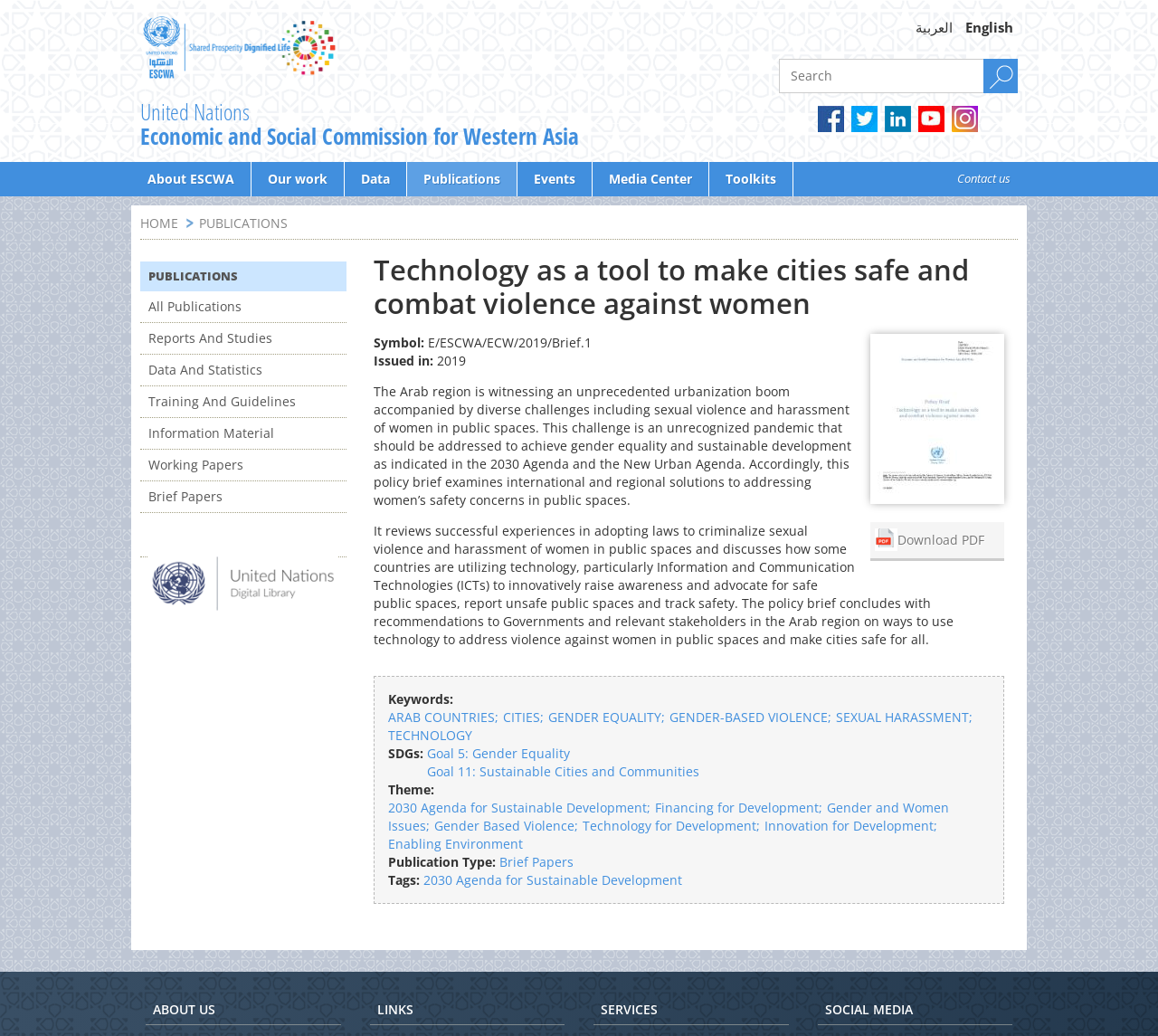Determine the bounding box coordinates for the clickable element required to fulfill the instruction: "Go to the About ESCWA page". Provide the coordinates as four float numbers between 0 and 1, i.e., [left, top, right, bottom].

[0.113, 0.156, 0.216, 0.19]